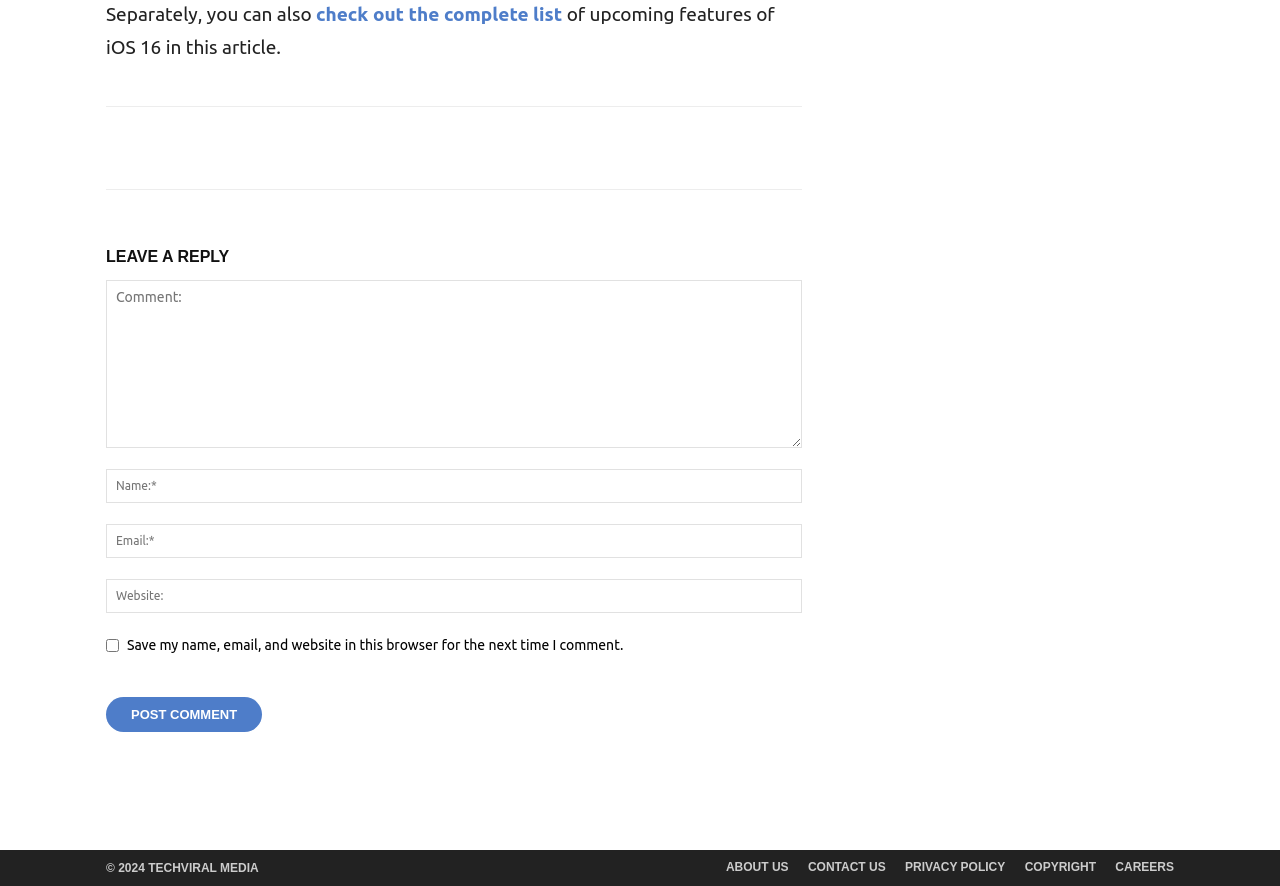Pinpoint the bounding box coordinates of the area that should be clicked to complete the following instruction: "share". The coordinates must be given as four float numbers between 0 and 1, i.e., [left, top, right, bottom].

[0.122, 0.161, 0.146, 0.175]